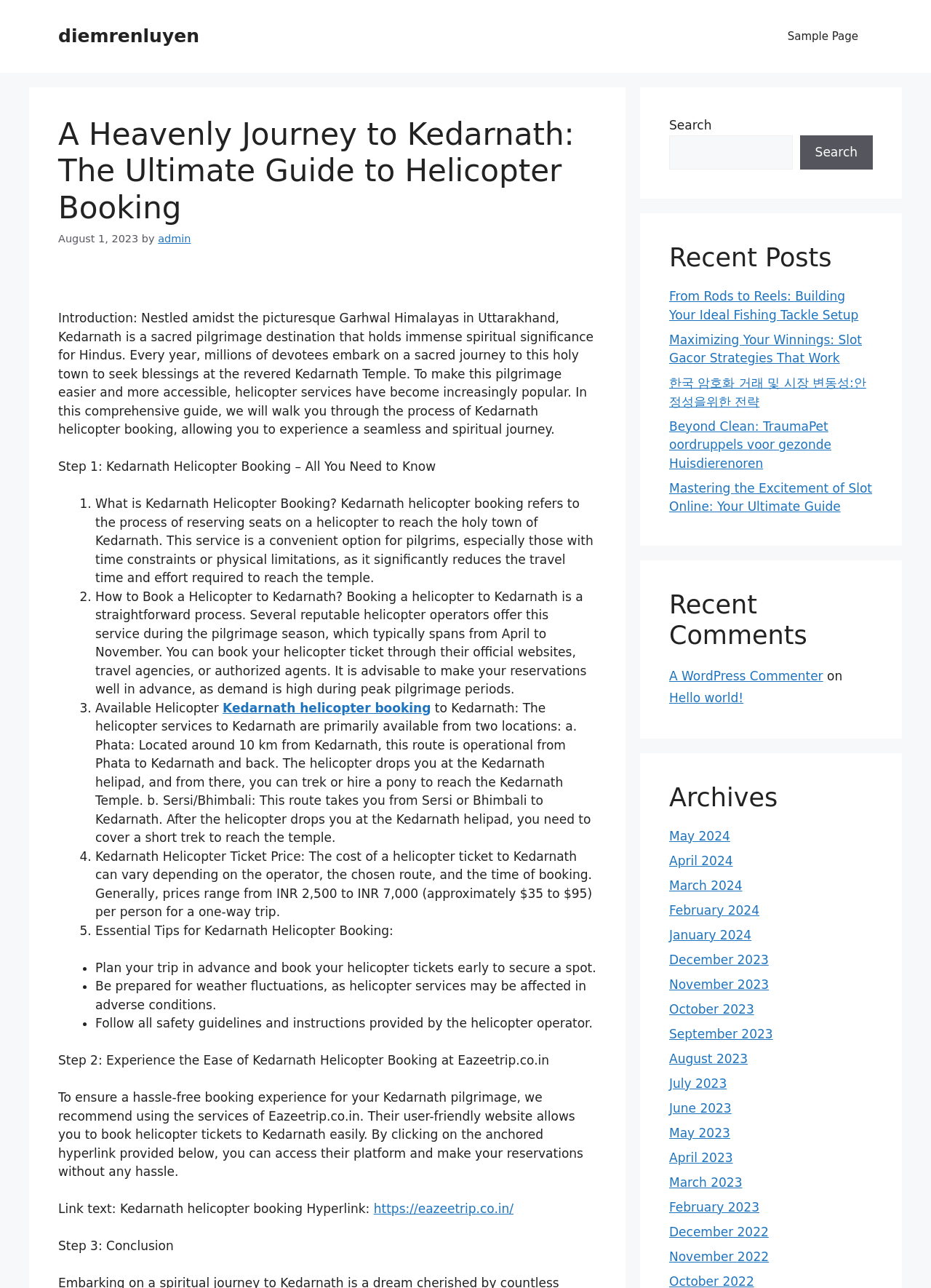Determine the bounding box coordinates of the clickable region to follow the instruction: "Book a helicopter to Kedarnath".

[0.239, 0.544, 0.463, 0.555]